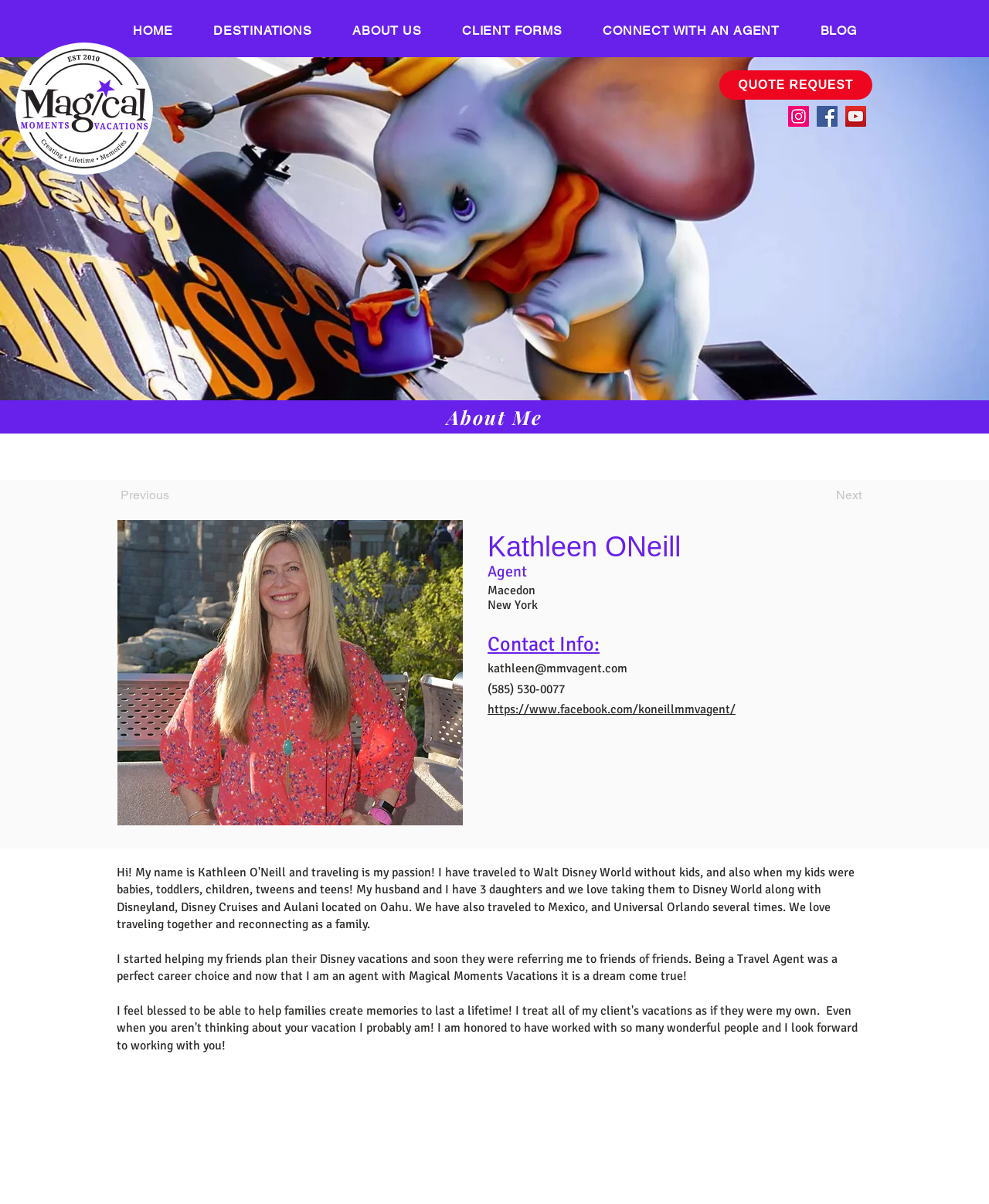Please find and report the bounding box coordinates of the element to click in order to perform the following action: "Visit the Instagram page". The coordinates should be expressed as four float numbers between 0 and 1, in the format [left, top, right, bottom].

[0.797, 0.088, 0.818, 0.105]